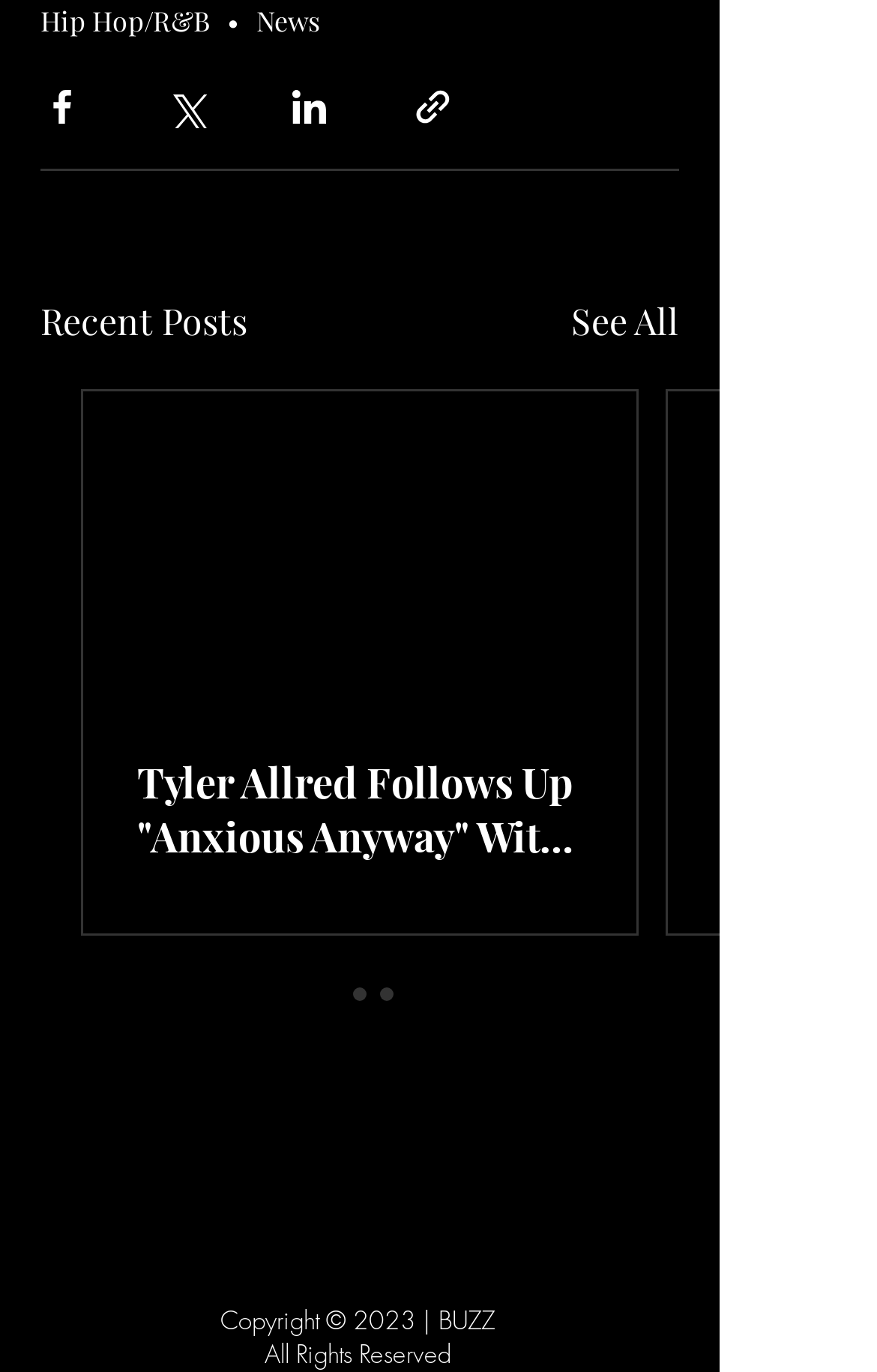Please find the bounding box coordinates of the section that needs to be clicked to achieve this instruction: "Click on See All".

[0.651, 0.214, 0.774, 0.253]